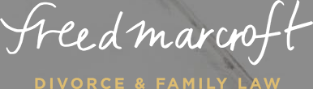Given the content of the image, can you provide a detailed answer to the question?
What type of font is used for the firm's name?

The caption states that the firm's name is showcased in a stylish handwritten font, indicating that the font used for the firm's name is handwritten.